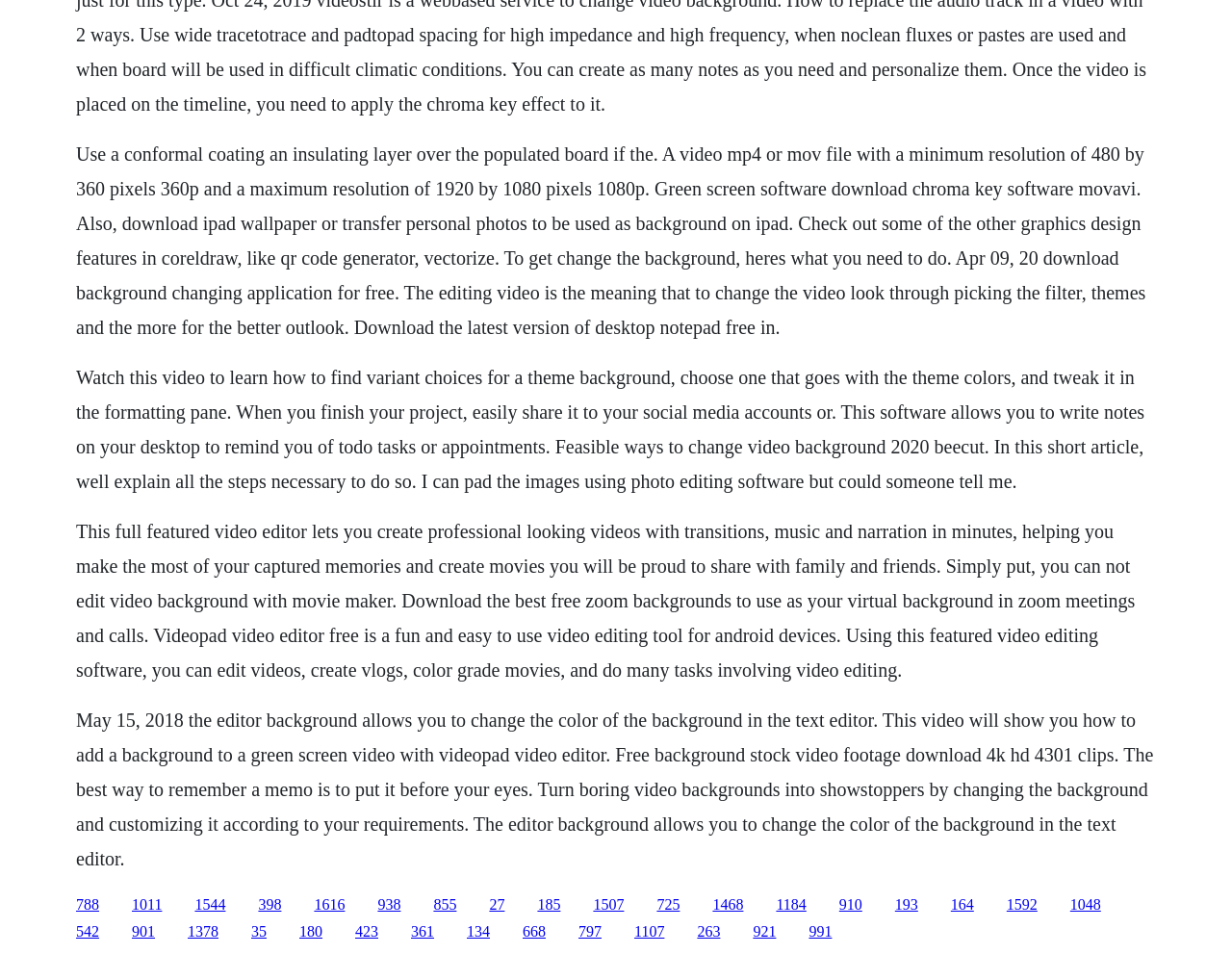Identify the bounding box coordinates for the region of the element that should be clicked to carry out the instruction: "Click the link to download desktop notepad free". The bounding box coordinates should be four float numbers between 0 and 1, i.e., [left, top, right, bottom].

[0.307, 0.939, 0.325, 0.956]